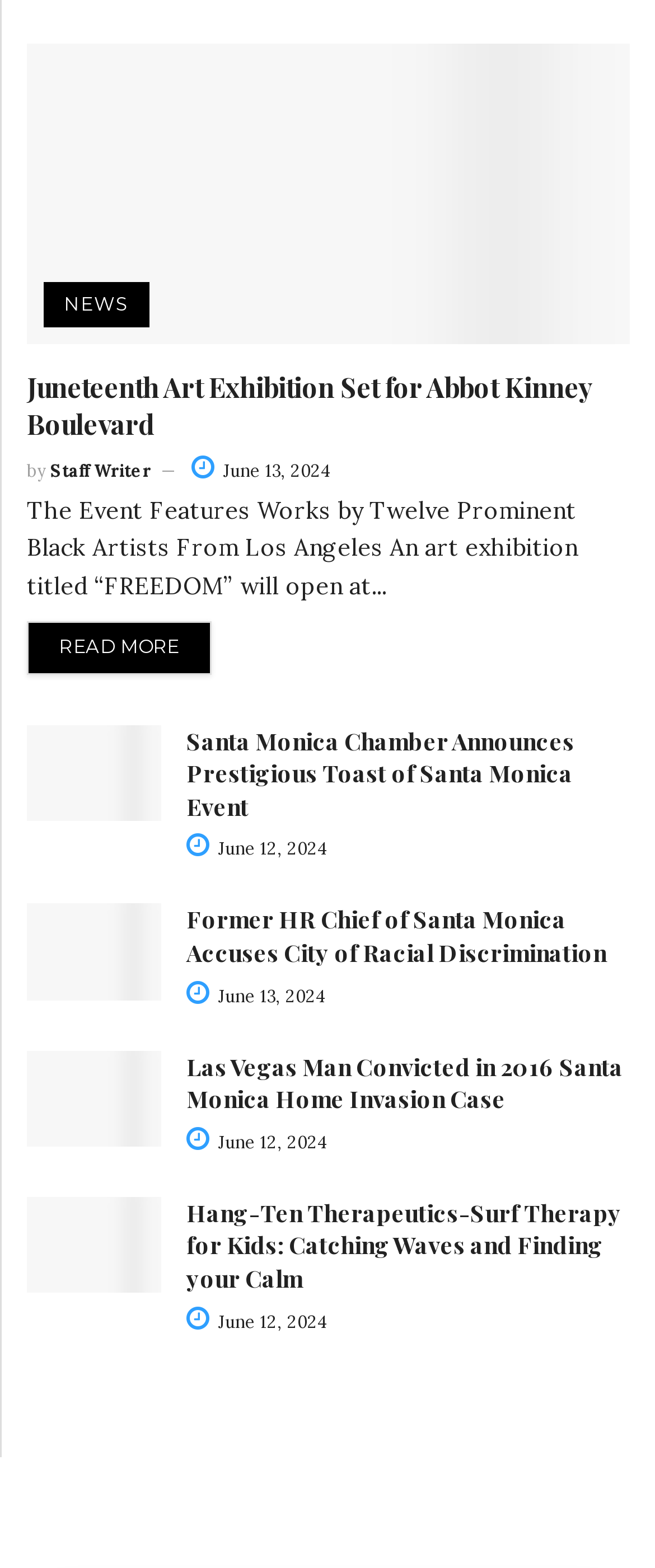Find the coordinates for the bounding box of the element with this description: "Read more".

[0.041, 0.396, 0.323, 0.43]